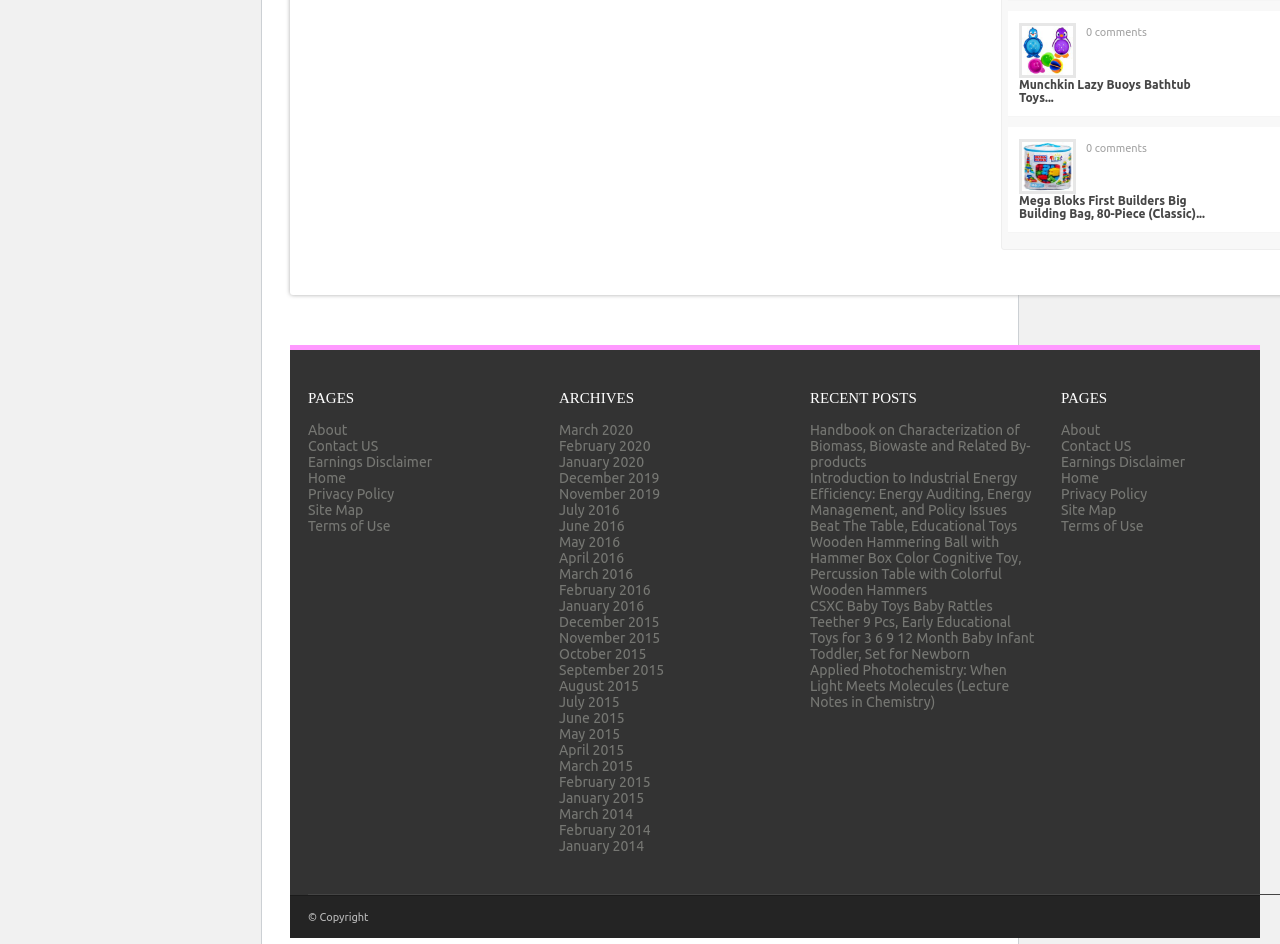Could you highlight the region that needs to be clicked to execute the instruction: "View Munchkin Lazy Buoys Bathtub Toys product"?

[0.796, 0.083, 0.93, 0.11]